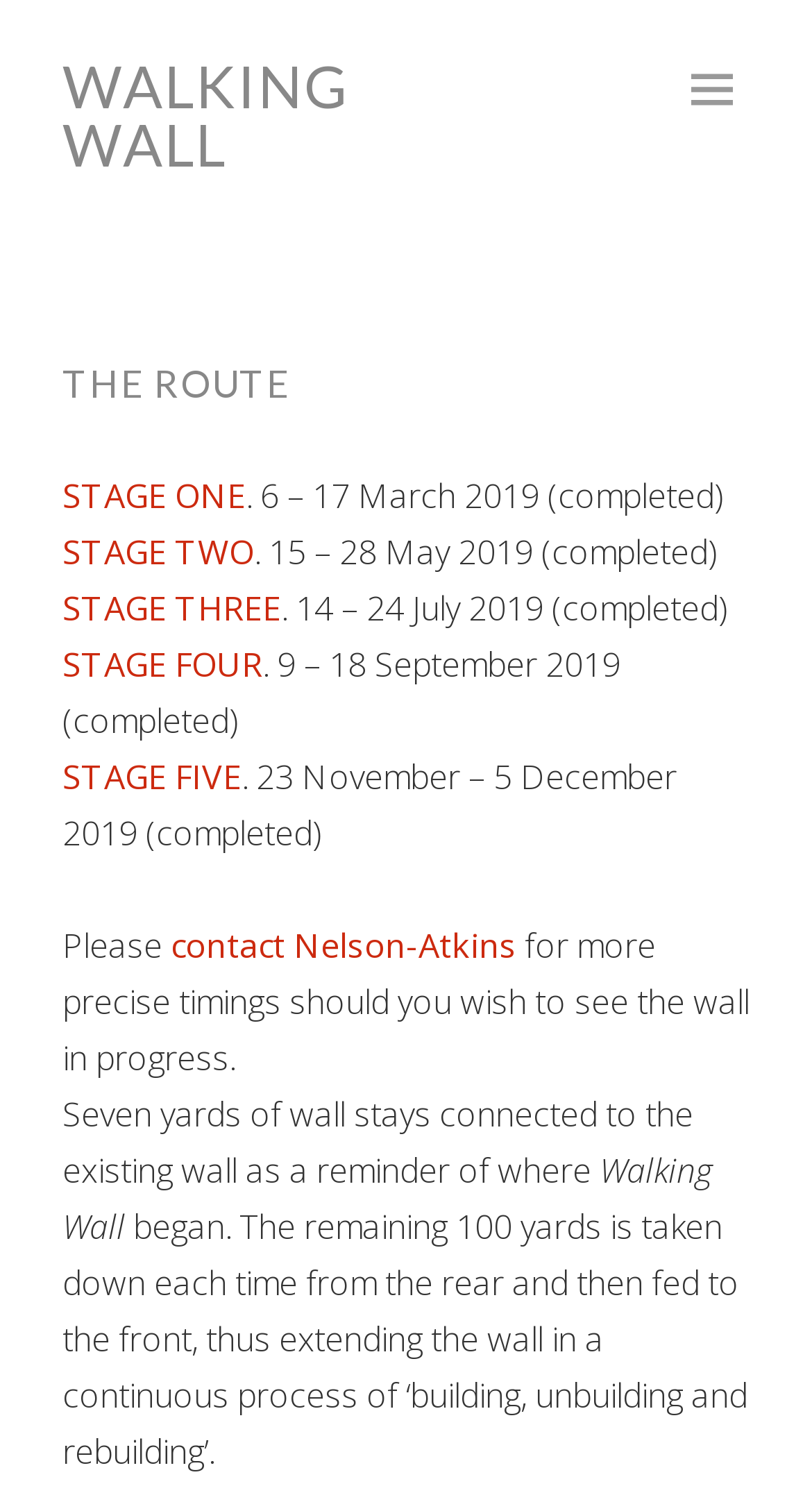Give a one-word or short phrase answer to the question: 
What is the purpose of the remaining 7 yards of wall?

Reminder